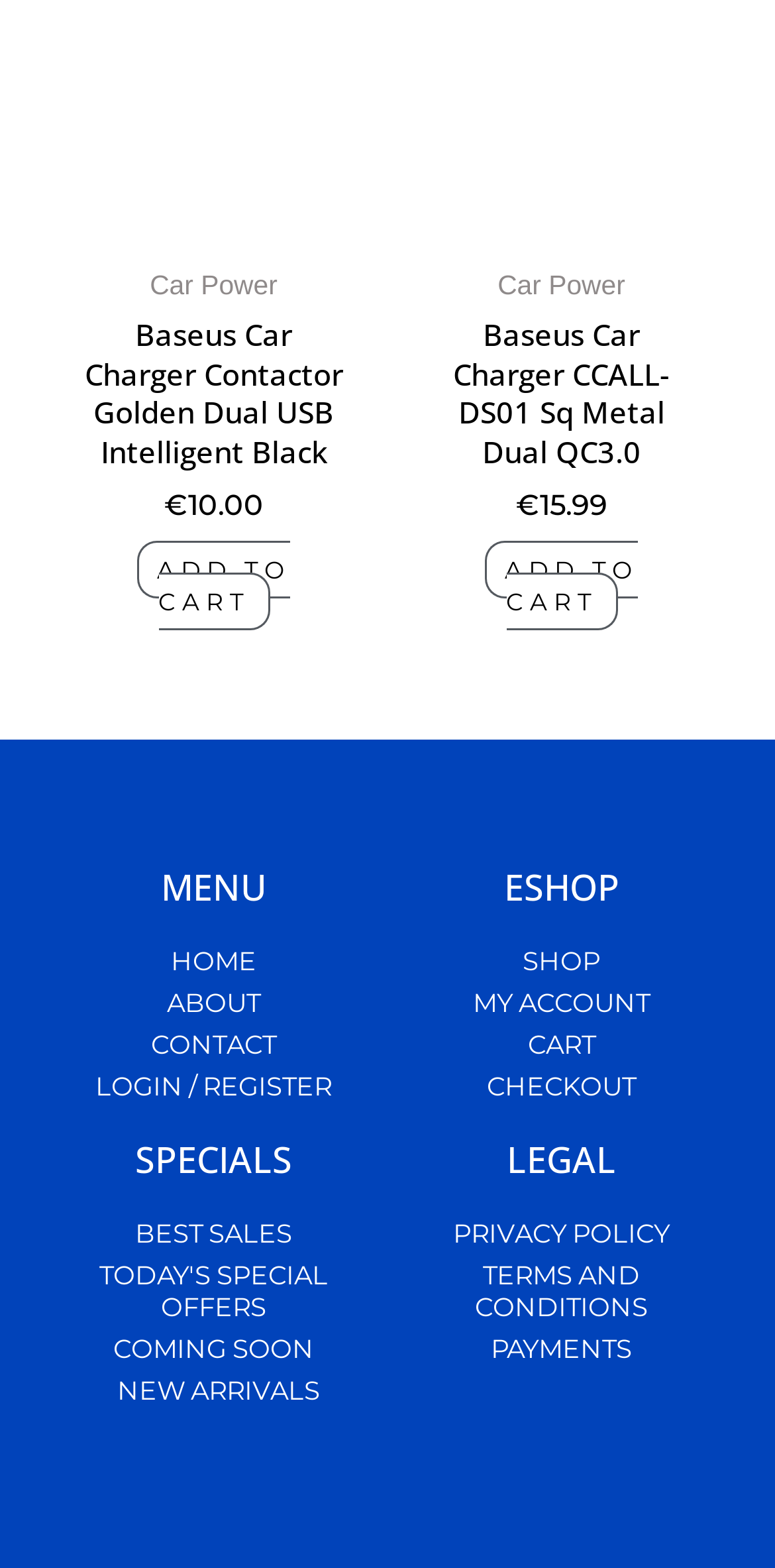Provide the bounding box coordinates in the format (top-left x, top-left y, bottom-right x, bottom-right y). All values are floating point numbers between 0 and 1. Determine the bounding box coordinate of the UI element described as: alt="Zwings"

None